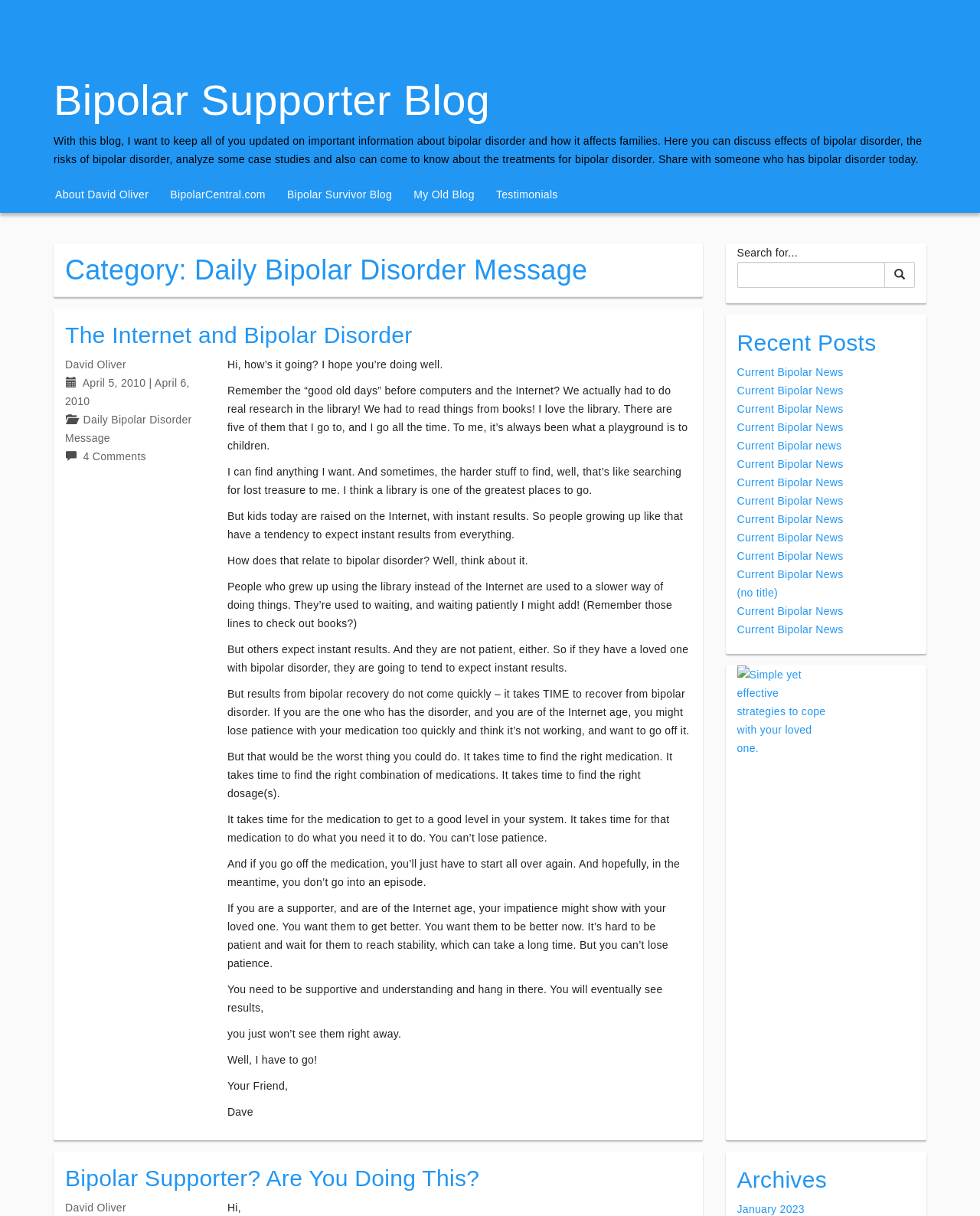Locate the bounding box coordinates of the clickable part needed for the task: "Search for something".

[0.752, 0.215, 0.934, 0.237]